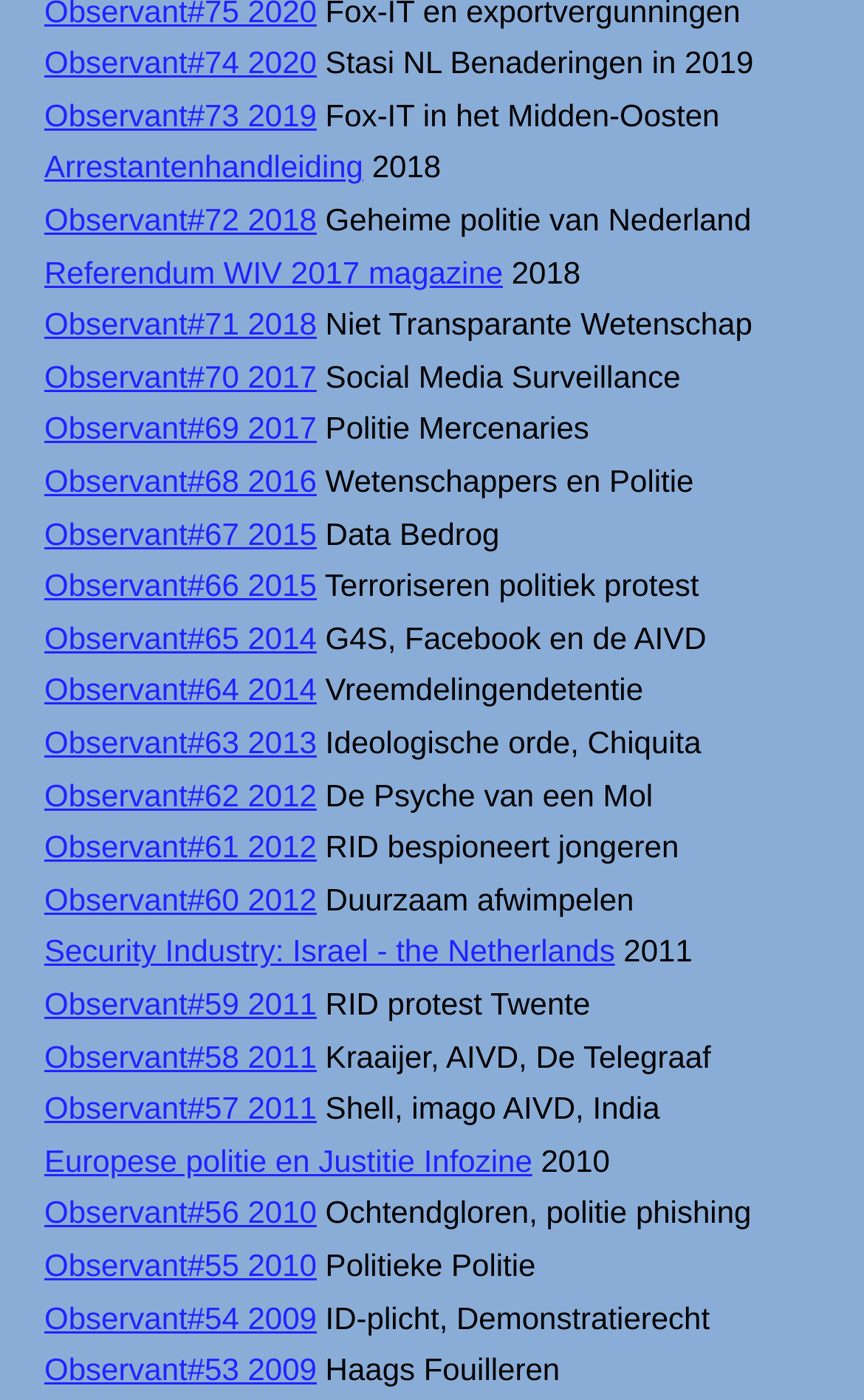Please find the bounding box coordinates of the clickable region needed to complete the following instruction: "Select Booster Seats". The bounding box coordinates must consist of four float numbers between 0 and 1, i.e., [left, top, right, bottom].

None